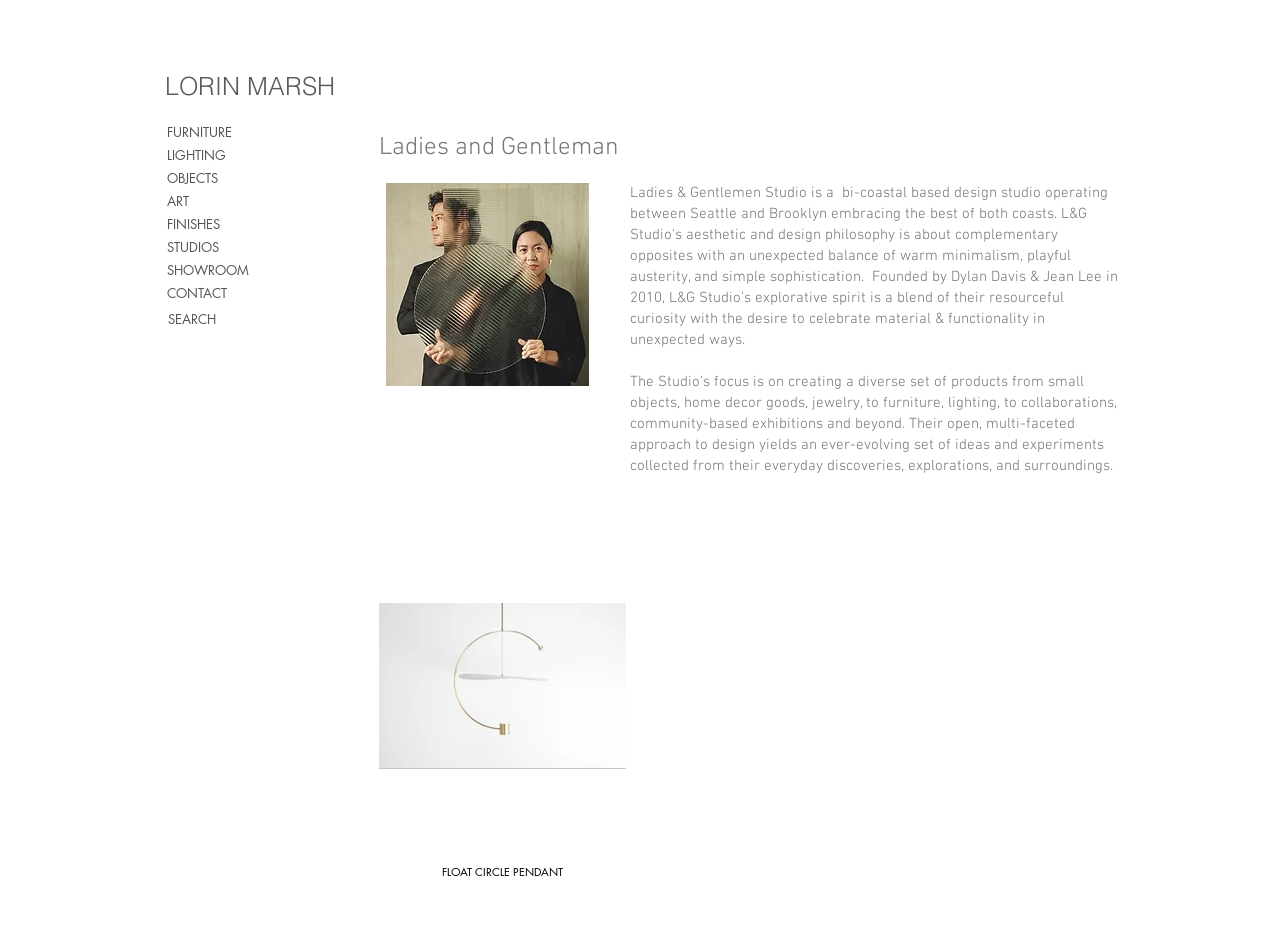Provide the bounding box coordinates of the section that needs to be clicked to accomplish the following instruction: "check FLOAT CIRCLE PENDANT."

[0.296, 0.558, 0.489, 0.963]